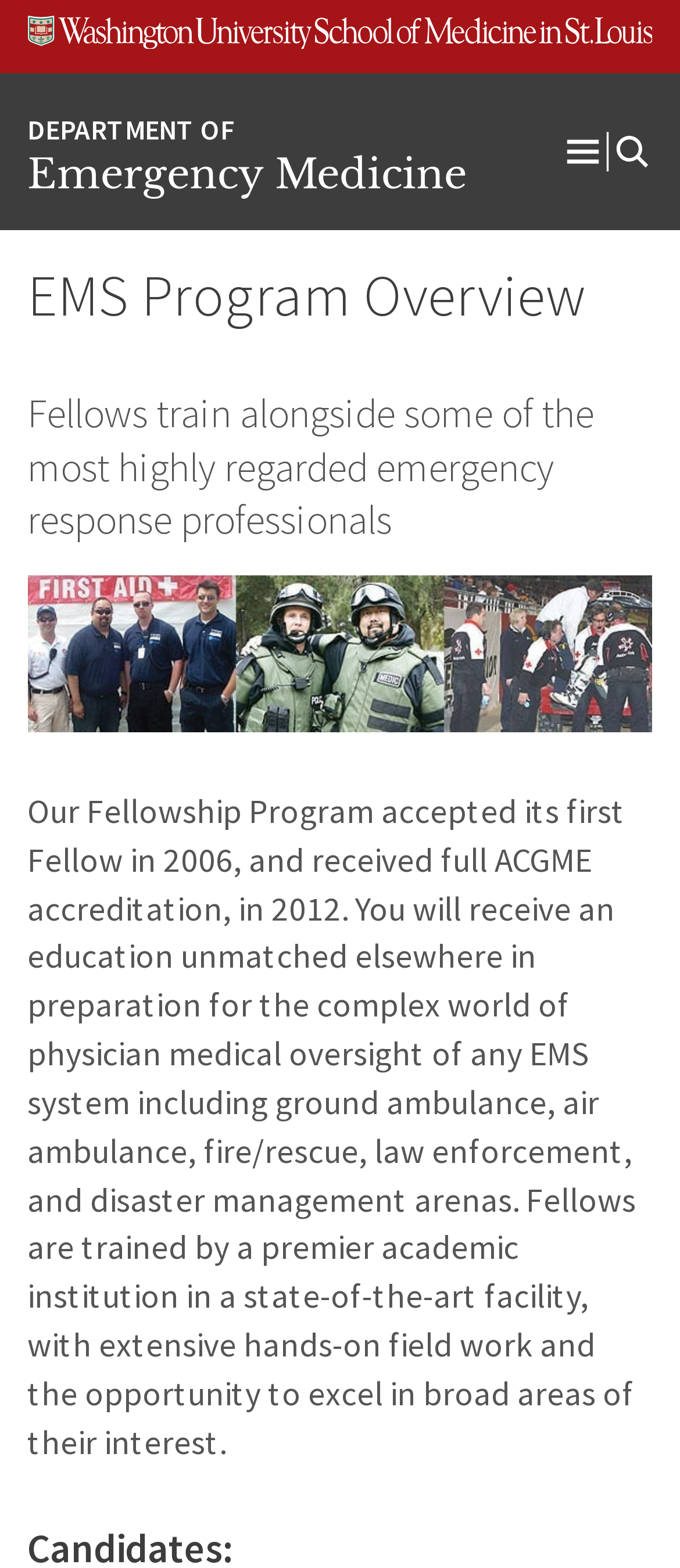Generate the text of the webpage's primary heading.

EMS Program Overview